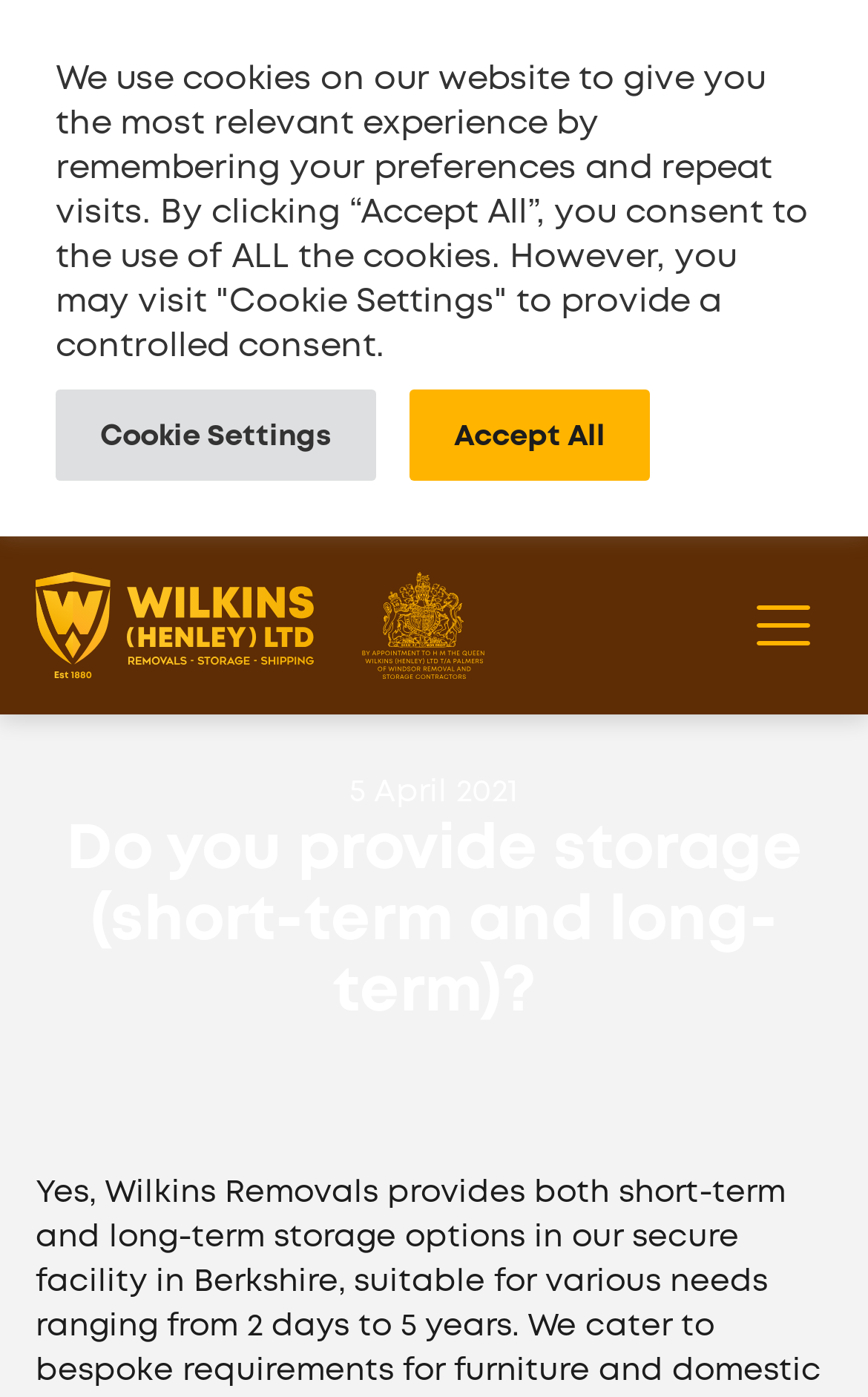Locate the bounding box coordinates of the clickable region necessary to complete the following instruction: "click the company logo". Provide the coordinates in the format of four float numbers between 0 and 1, i.e., [left, top, right, bottom].

[0.041, 0.409, 0.361, 0.486]